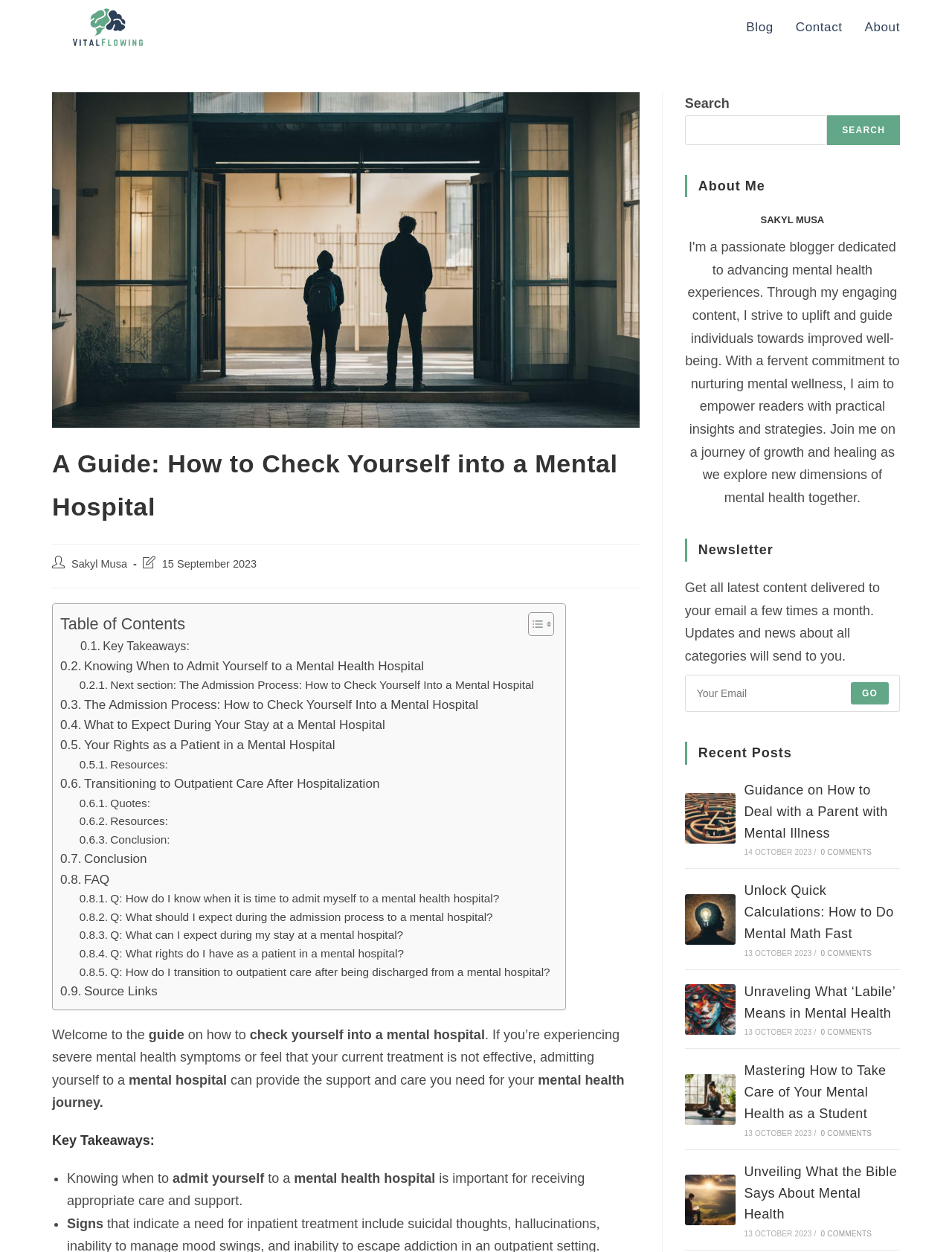Please reply to the following question with a single word or a short phrase:
How many recent posts are listed on the webpage?

3